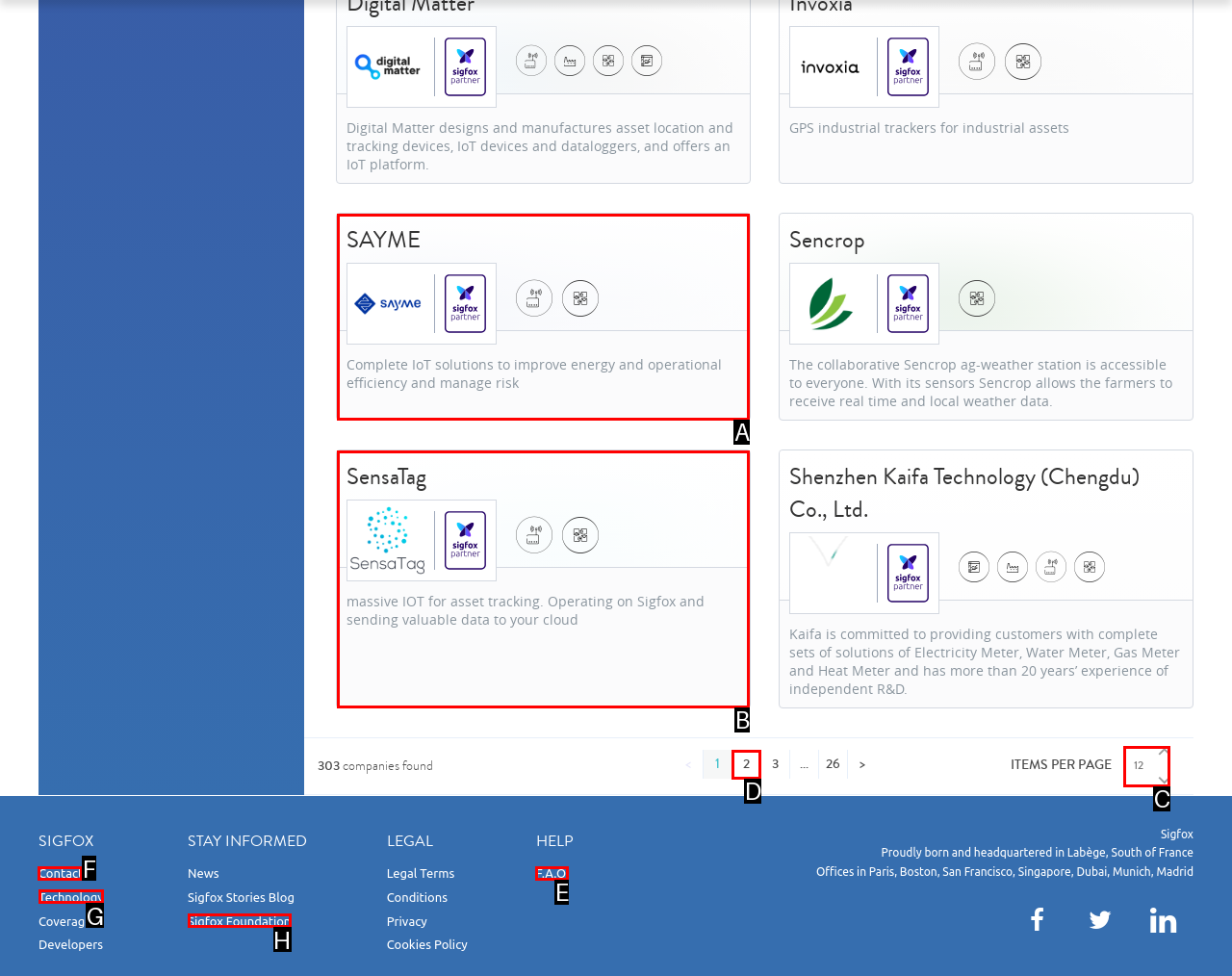Identify the correct letter of the UI element to click for this task: Contact Sigfox
Respond with the letter from the listed options.

F